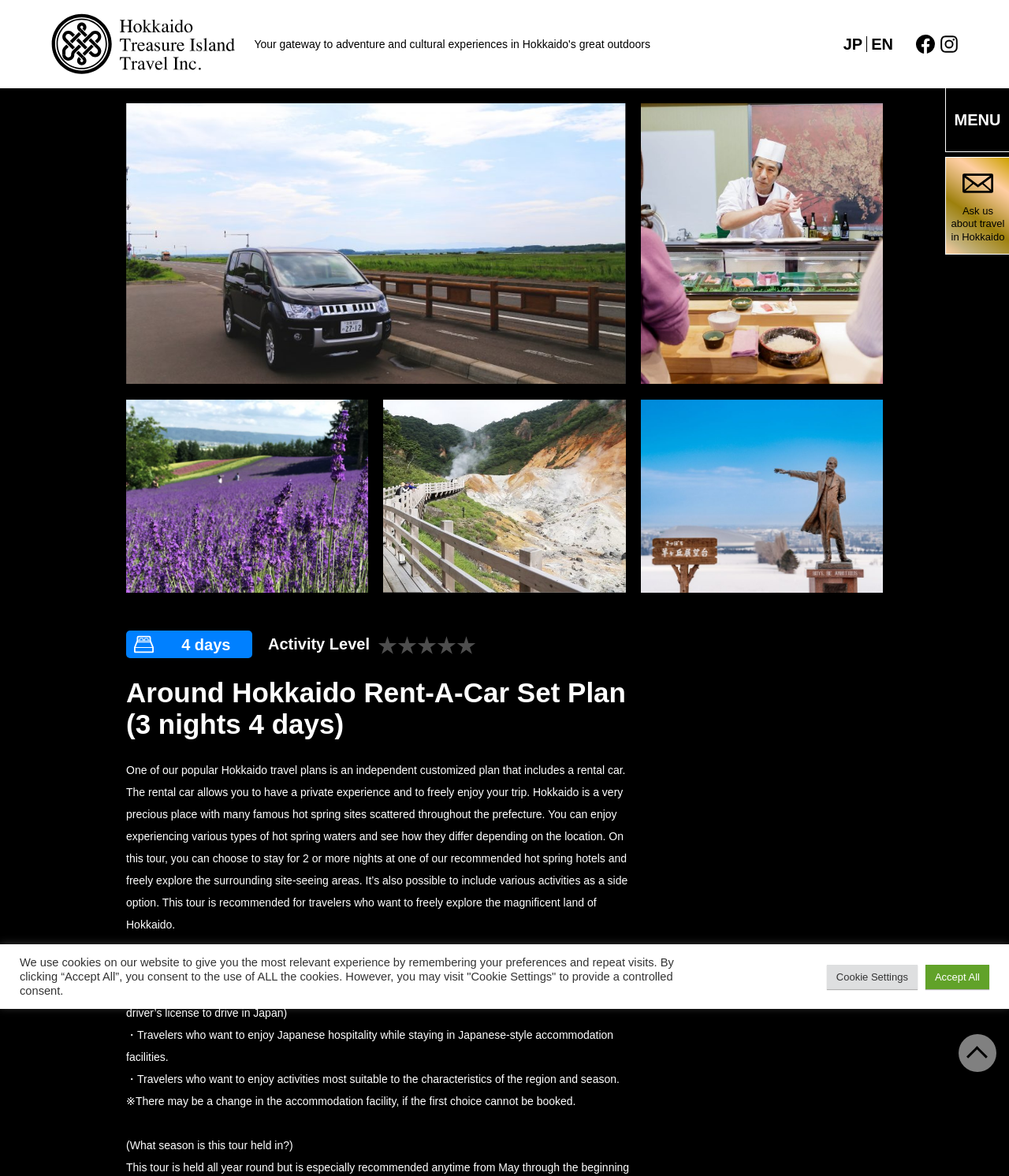Please reply with a single word or brief phrase to the question: 
What is the minimum age requirement to drive a rental car in Japan?

18 years old